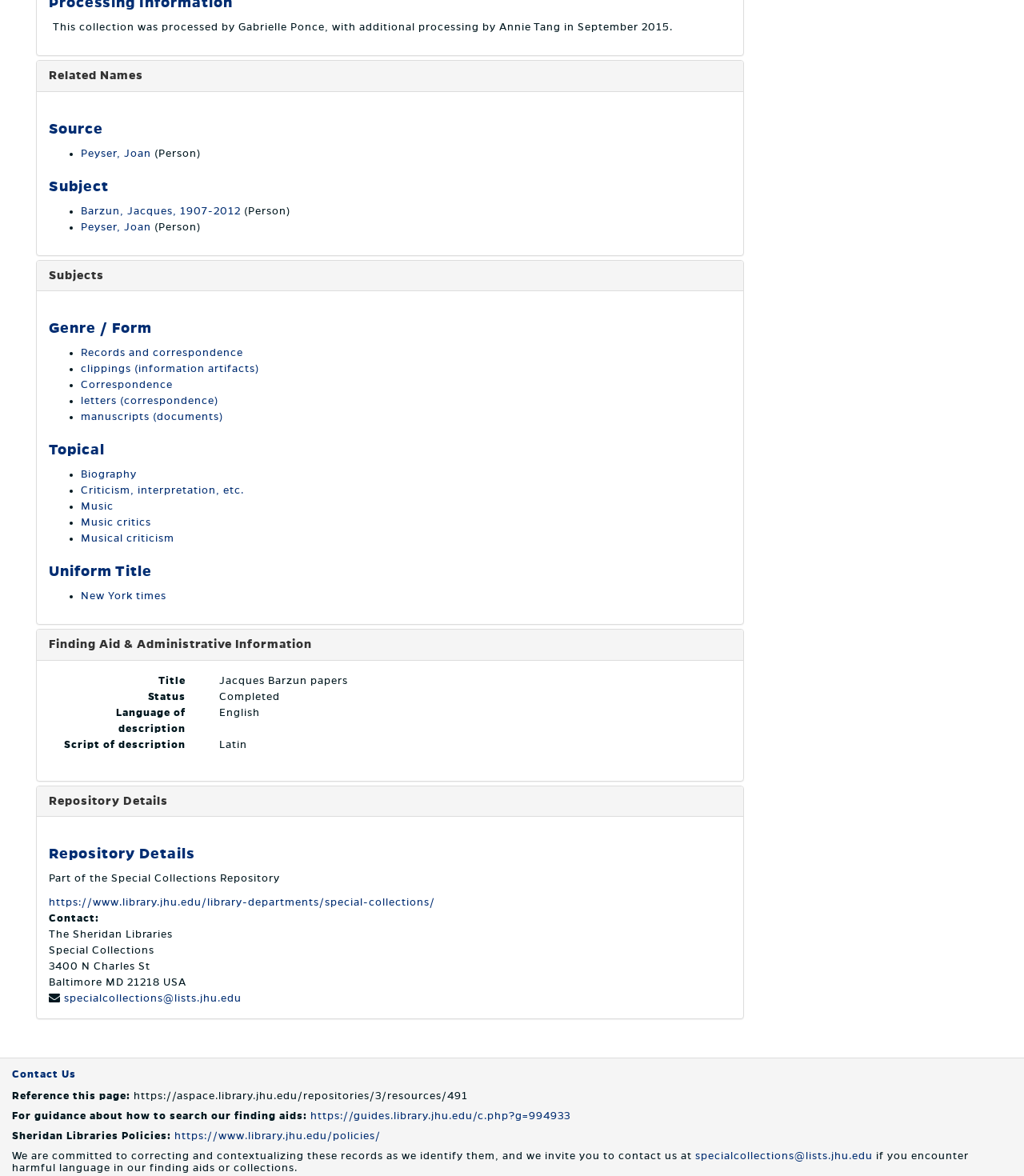What is the language of description?
Based on the screenshot, provide your answer in one word or phrase.

English